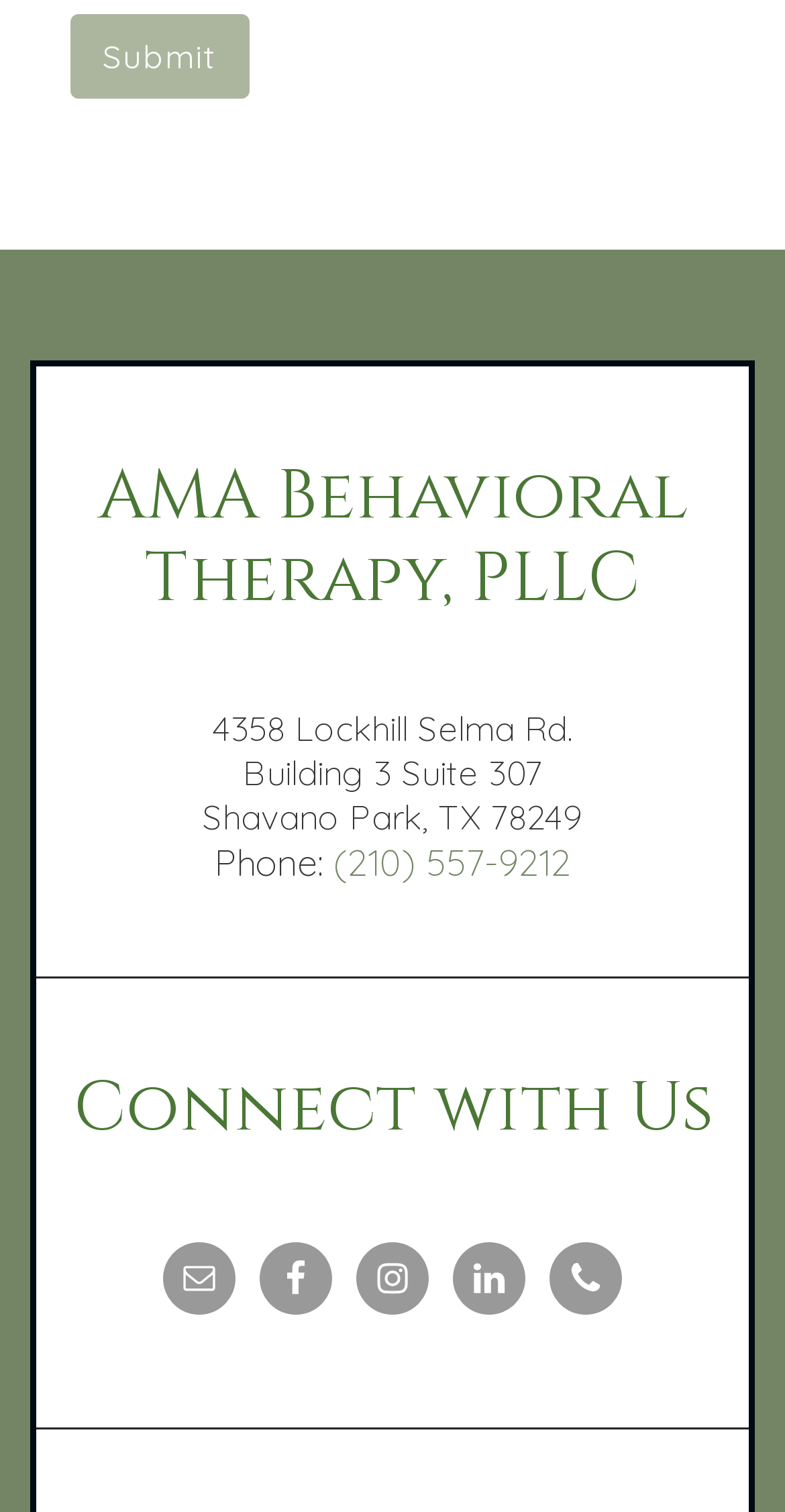Please find the bounding box for the following UI element description. Provide the coordinates in (top-left x, top-left y, bottom-right x, bottom-right y) format, with values between 0 and 1: (210) 557-9212

[0.424, 0.555, 0.727, 0.586]